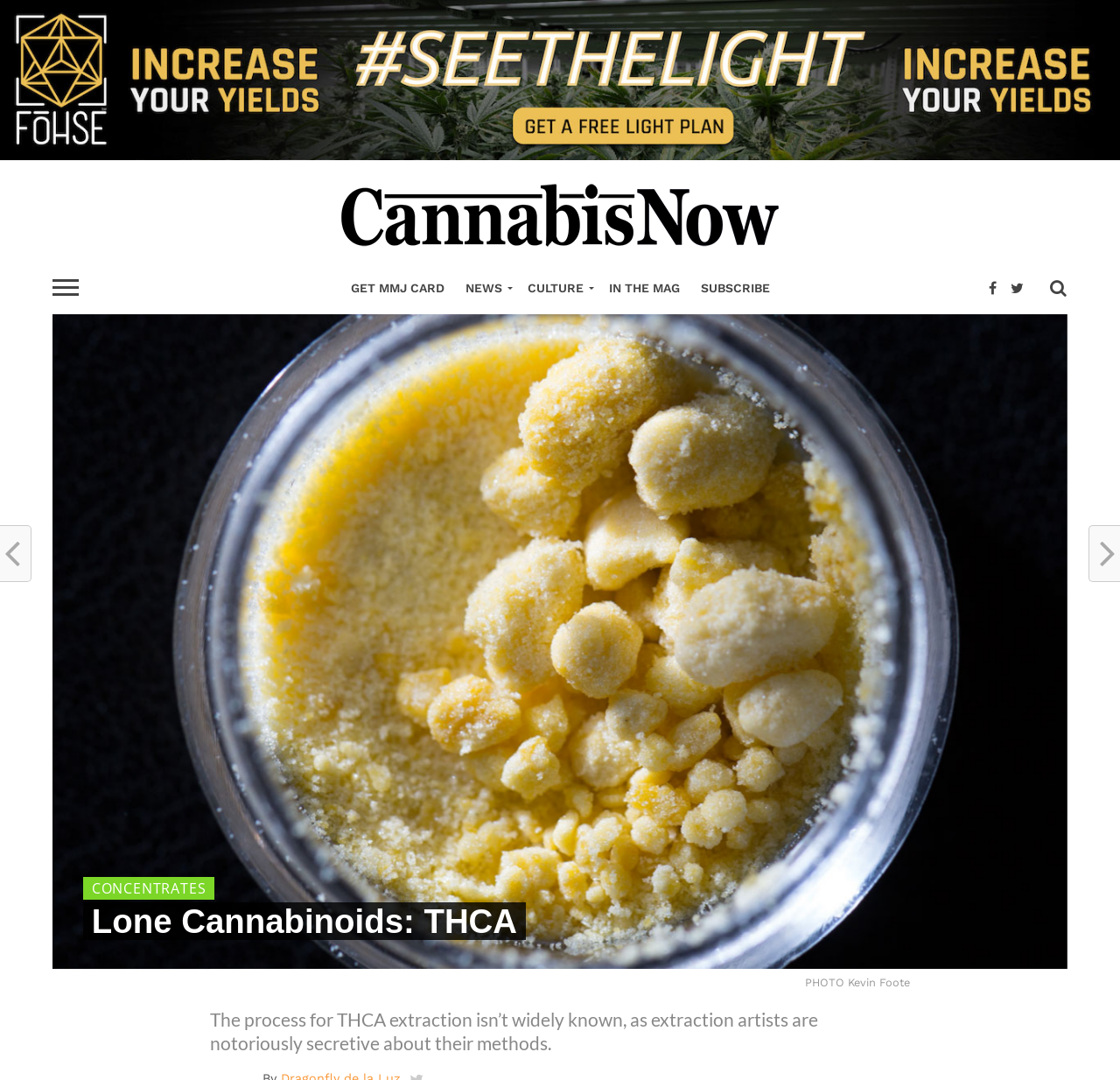What is the position of the subscribe link?
Carefully analyze the image and provide a thorough answer to the question.

I found the answer by looking at the bounding box coordinates of the subscribe link, which has a x2 value of 0.696, indicating that it is located on the right side of the webpage.